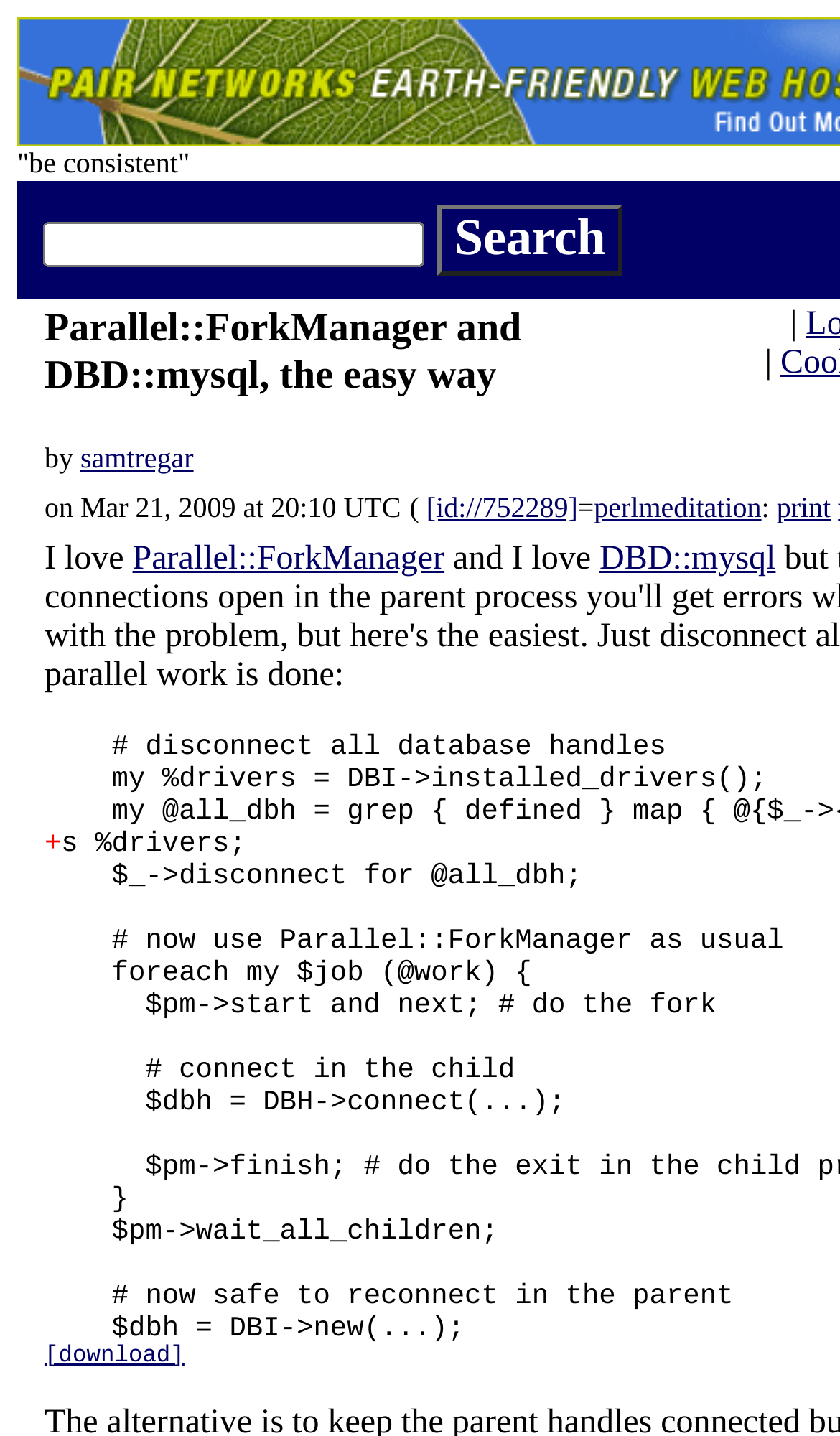What is the author of the webpage?
Answer the question based on the image using a single word or a brief phrase.

samtregar